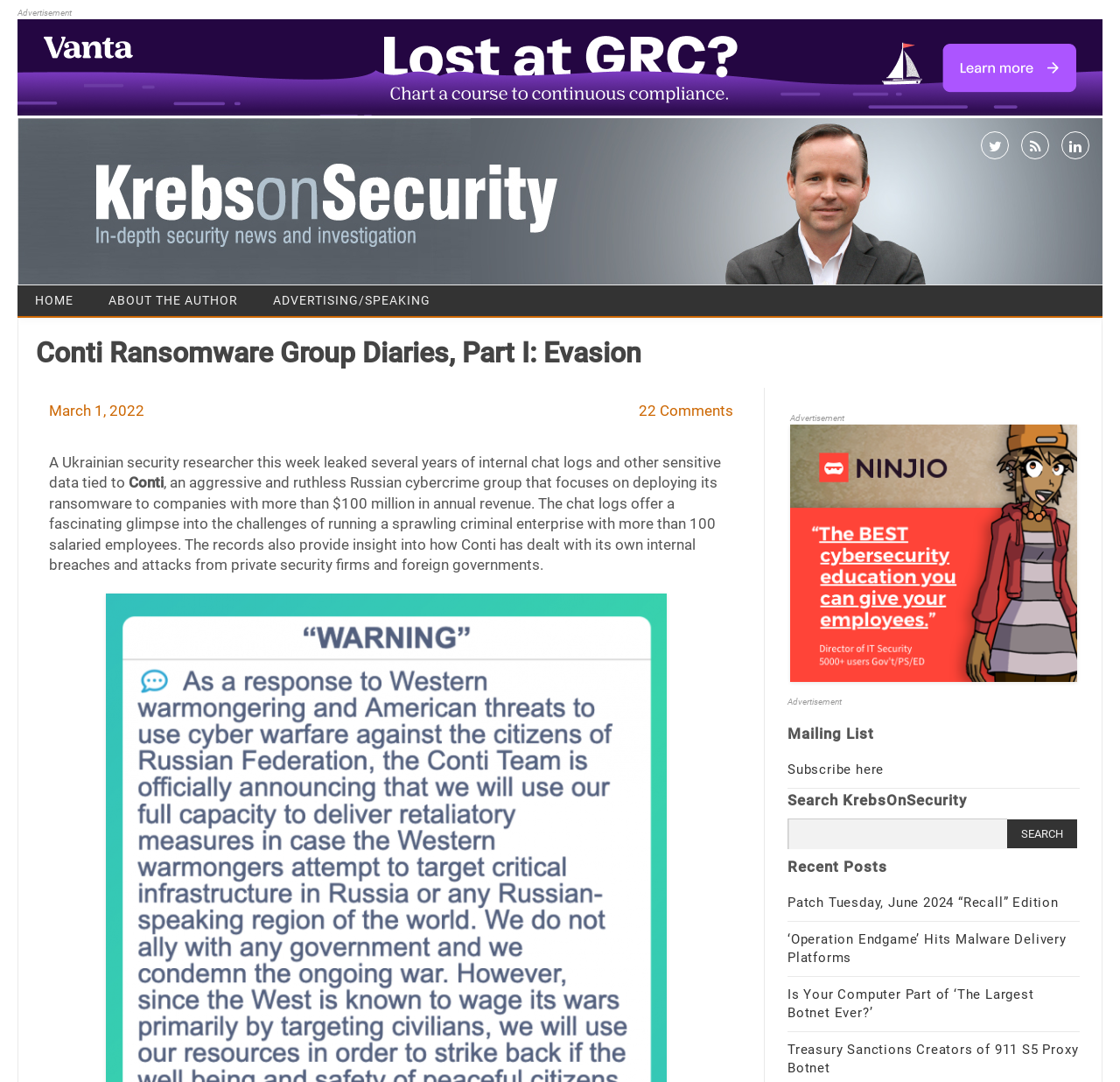Utilize the details in the image to give a detailed response to the question: What is the author's name?

I searched the entire webpage and did not find any mention of the author's name. The webpage only mentions 'ABOUT THE AUTHOR' as a link, but it does not provide the actual name.